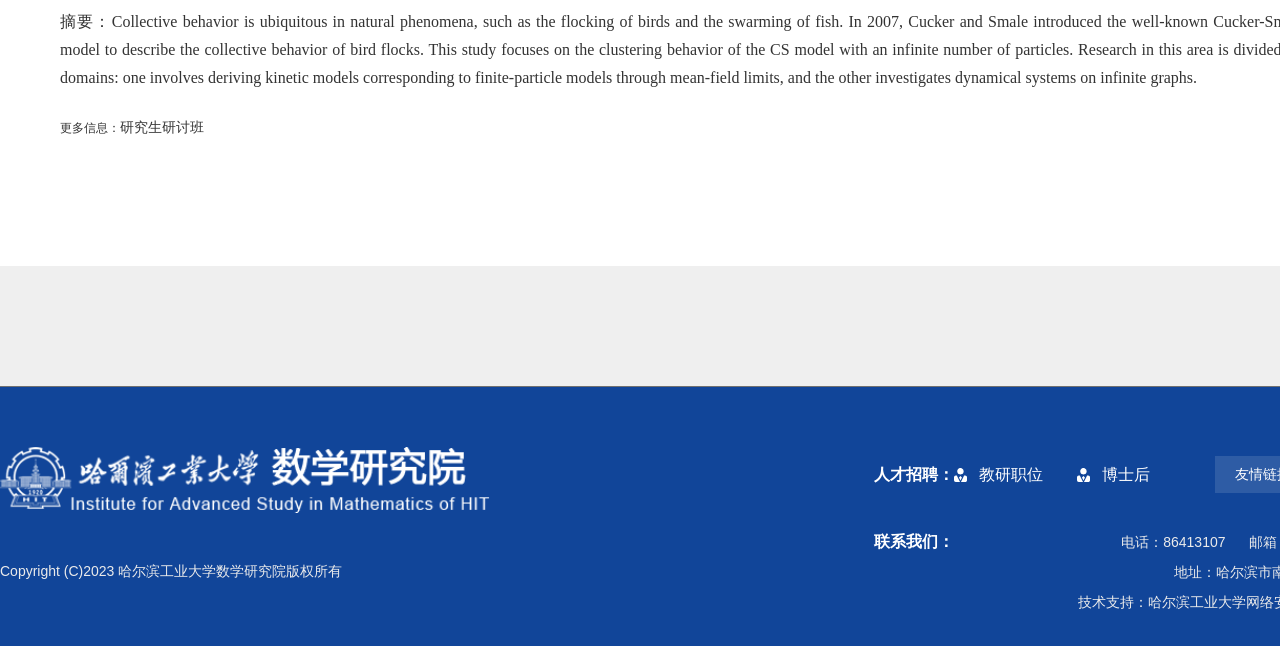Given the element description "教研职位", identify the bounding box of the corresponding UI element.

[0.746, 0.707, 0.839, 0.732]